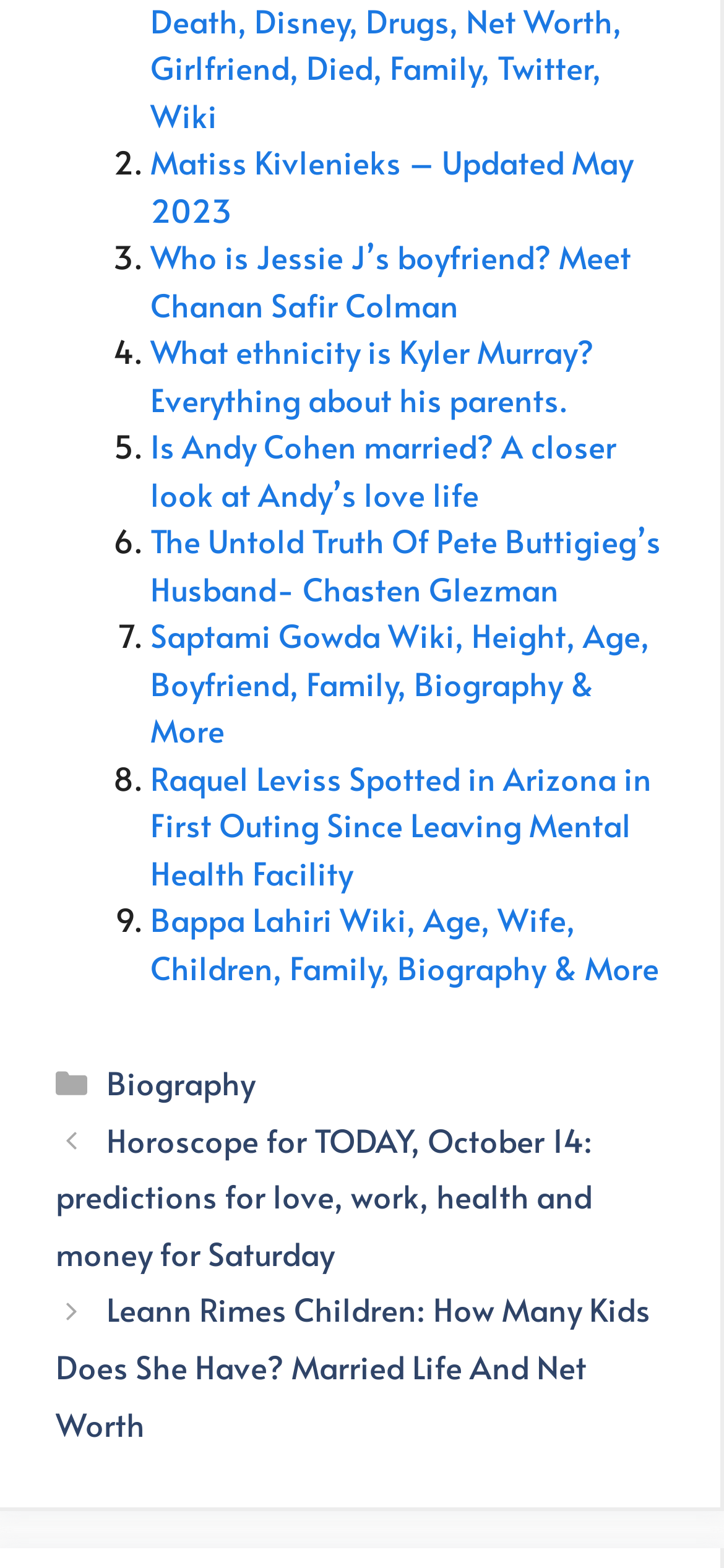Look at the image and answer the question in detail:
What is the title of the last link in the list?

The last link in the list has the text 'Bappa Lahiri Wiki, Age, Wife, Children, Family, Biography & More', so the title of the last link is this.